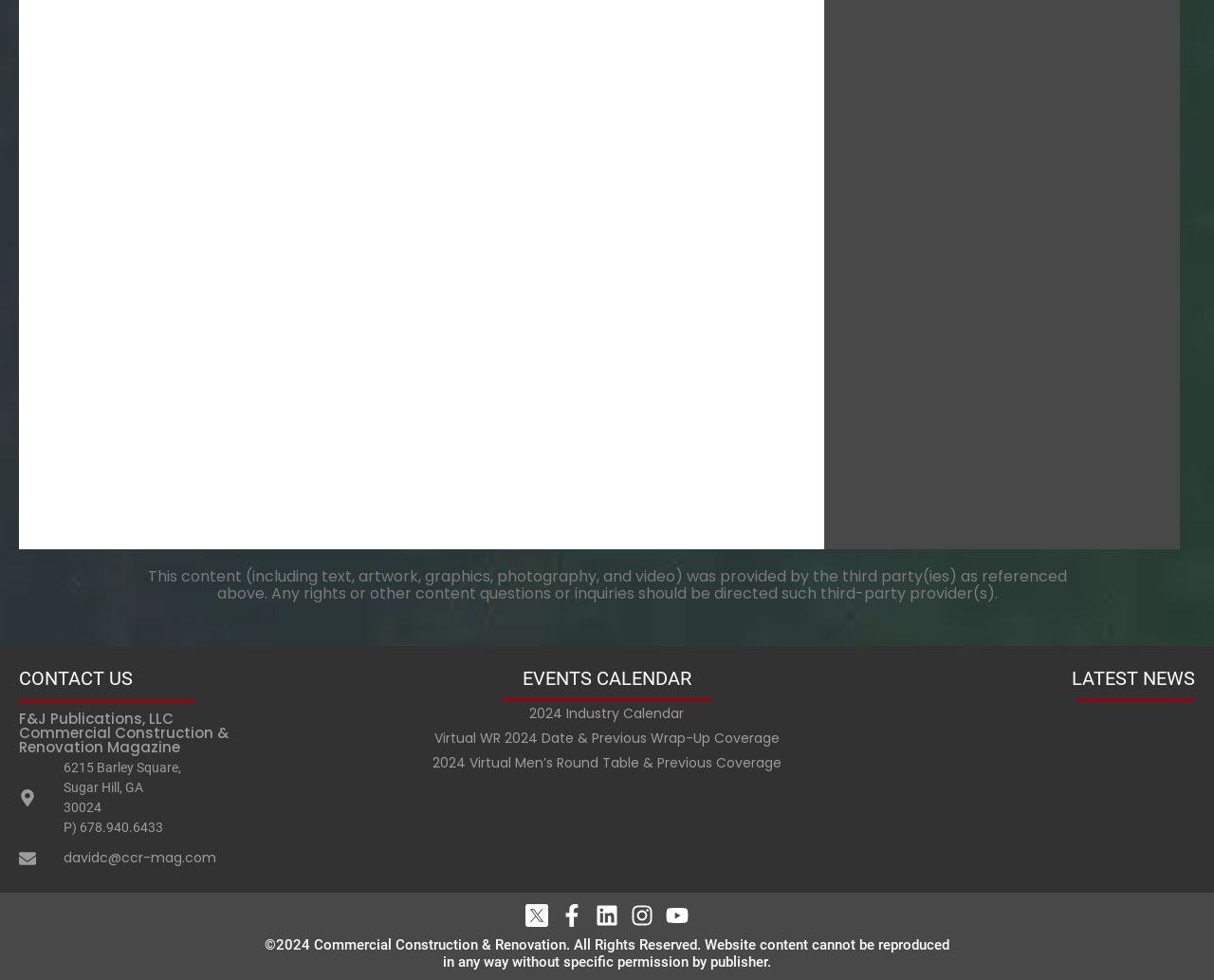Give the bounding box coordinates for the element described as: "2024 Industry Calendar".

[0.356, 0.719, 0.644, 0.739]